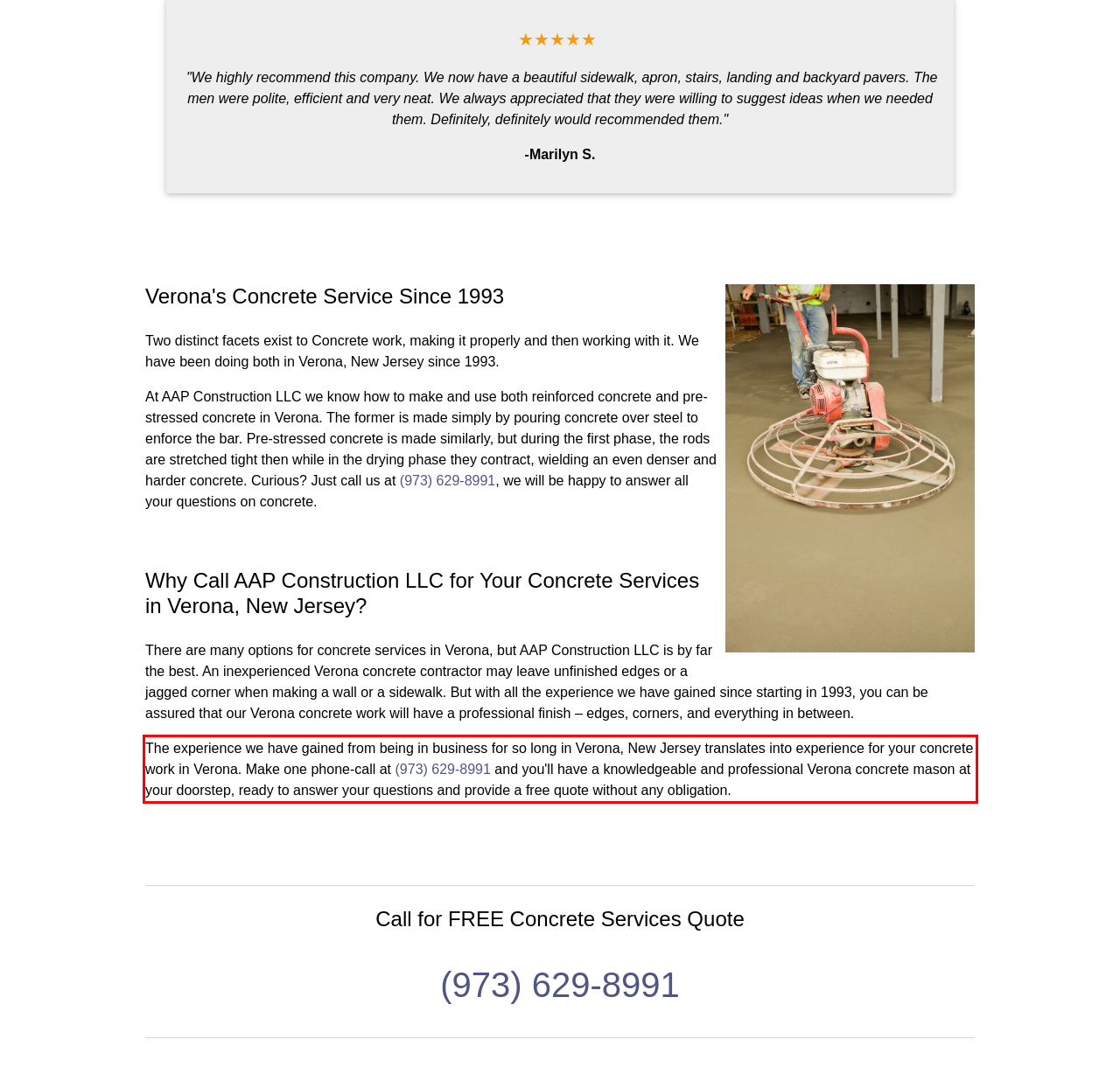Please identify and extract the text content from the UI element encased in a red bounding box on the provided webpage screenshot.

The experience we have gained from being in business for so long in Verona, New Jersey translates into experience for your concrete work in Verona. Make one phone-call at (973) 629-8991 and you'll have a knowledgeable and professional Verona concrete mason at your doorstep, ready to answer your questions and provide a free quote without any obligation.